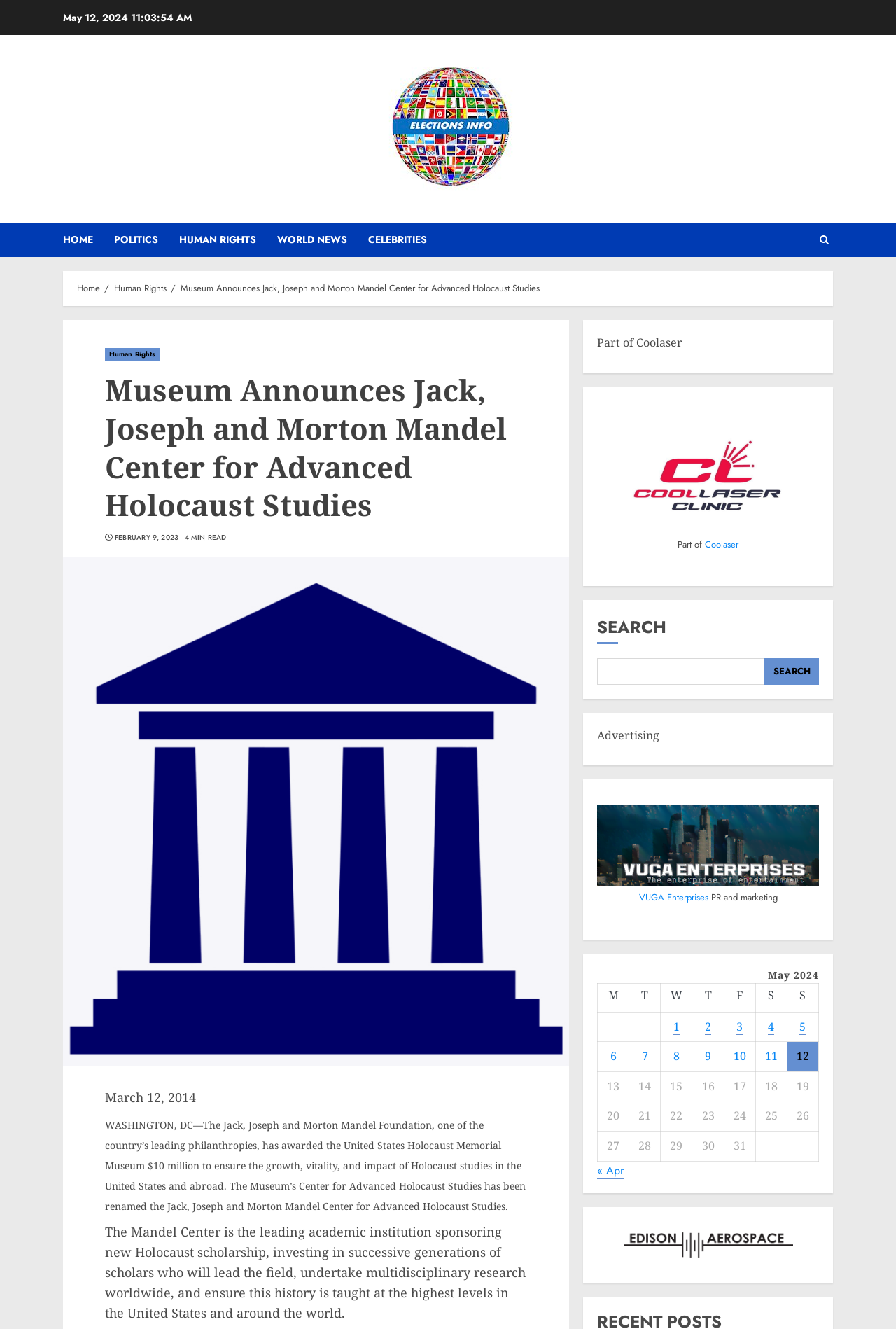How much money did the Jack, Joseph and Morton Mandel Foundation award to the United States Holocaust Memorial Museum?
Carefully examine the image and provide a detailed answer to the question.

The answer can be found in the main content of the webpage, where it is stated that 'The Jack, Joseph and Morton Mandel Foundation, one of the country’s leading philanthropies, has awarded the United States Holocaust Memorial Museum $10 million...'